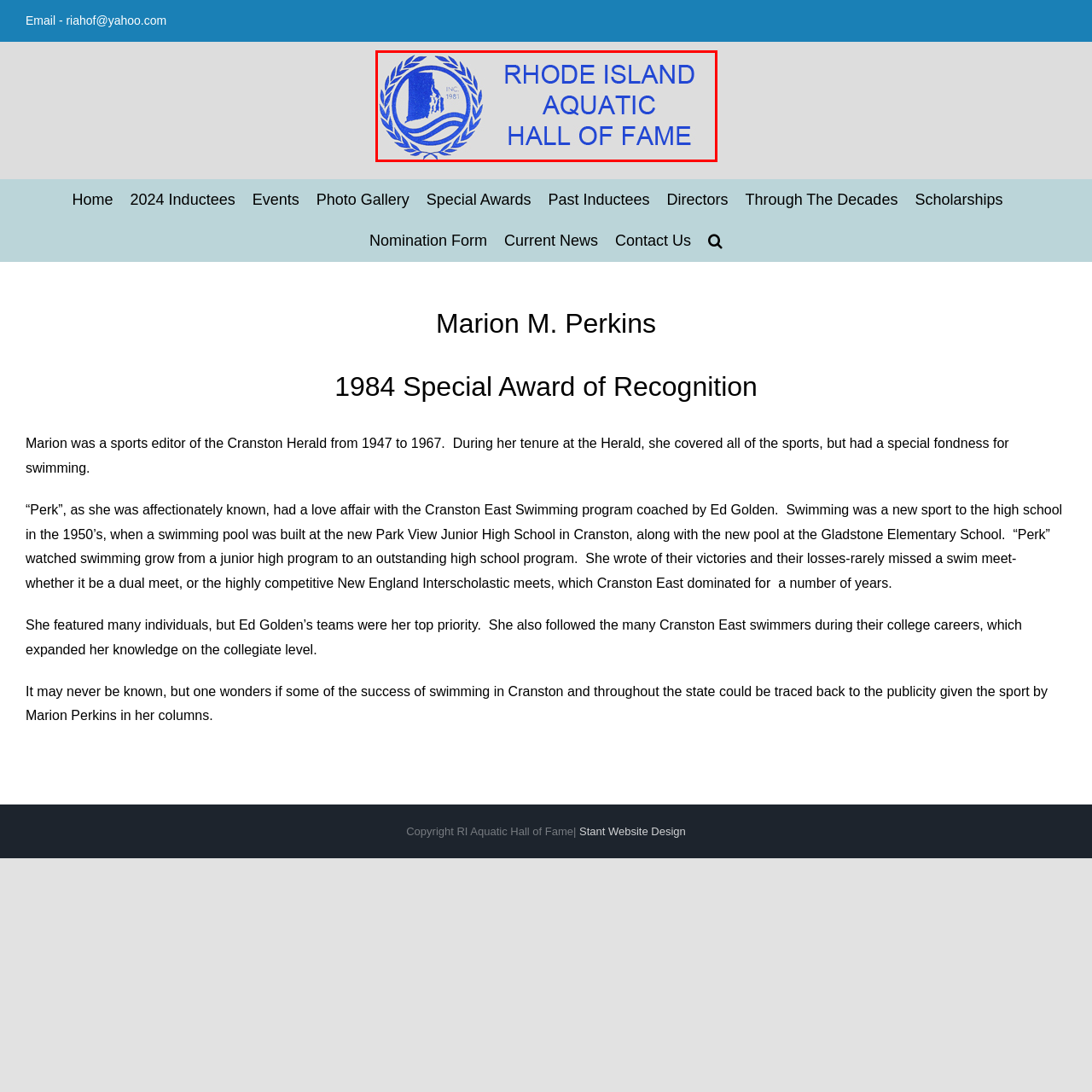What is the shape that encloses the logo?
Observe the image inside the red bounding box carefully and answer the question in detail.

The shape that encloses the logo is a laurel wreath because the caption mentions that 'the logo is enclosed within a decorative laurel wreath, symbolizing achievement and recognition'.